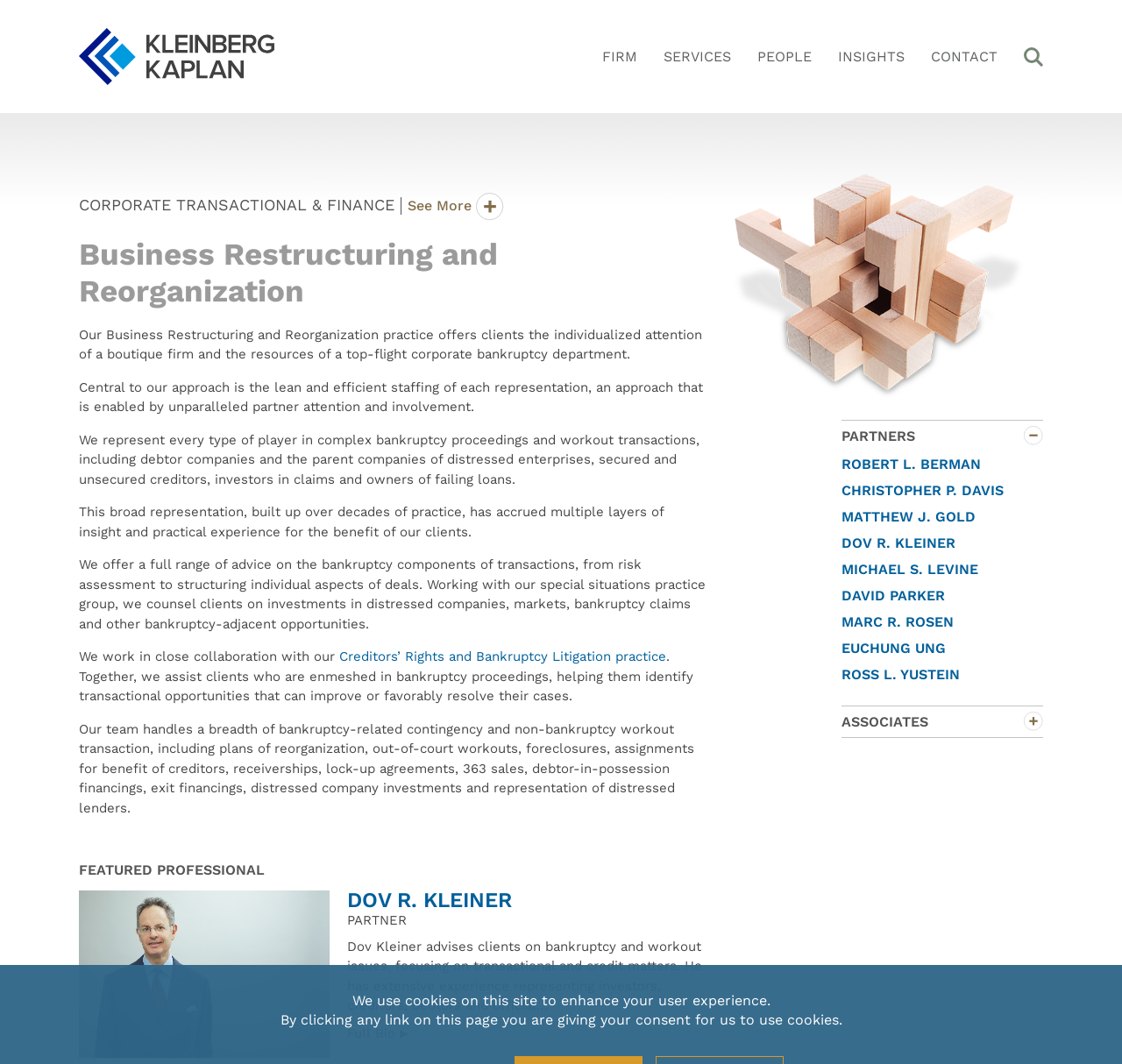What is the name of the law firm?
Based on the image, please offer an in-depth response to the question.

The name of the law firm can be found in the top-left corner of the webpage, where it is written 'Business Restructuring and Reorganization | Kleinberg Kaplan'. This is also confirmed by the image and link with the same text.